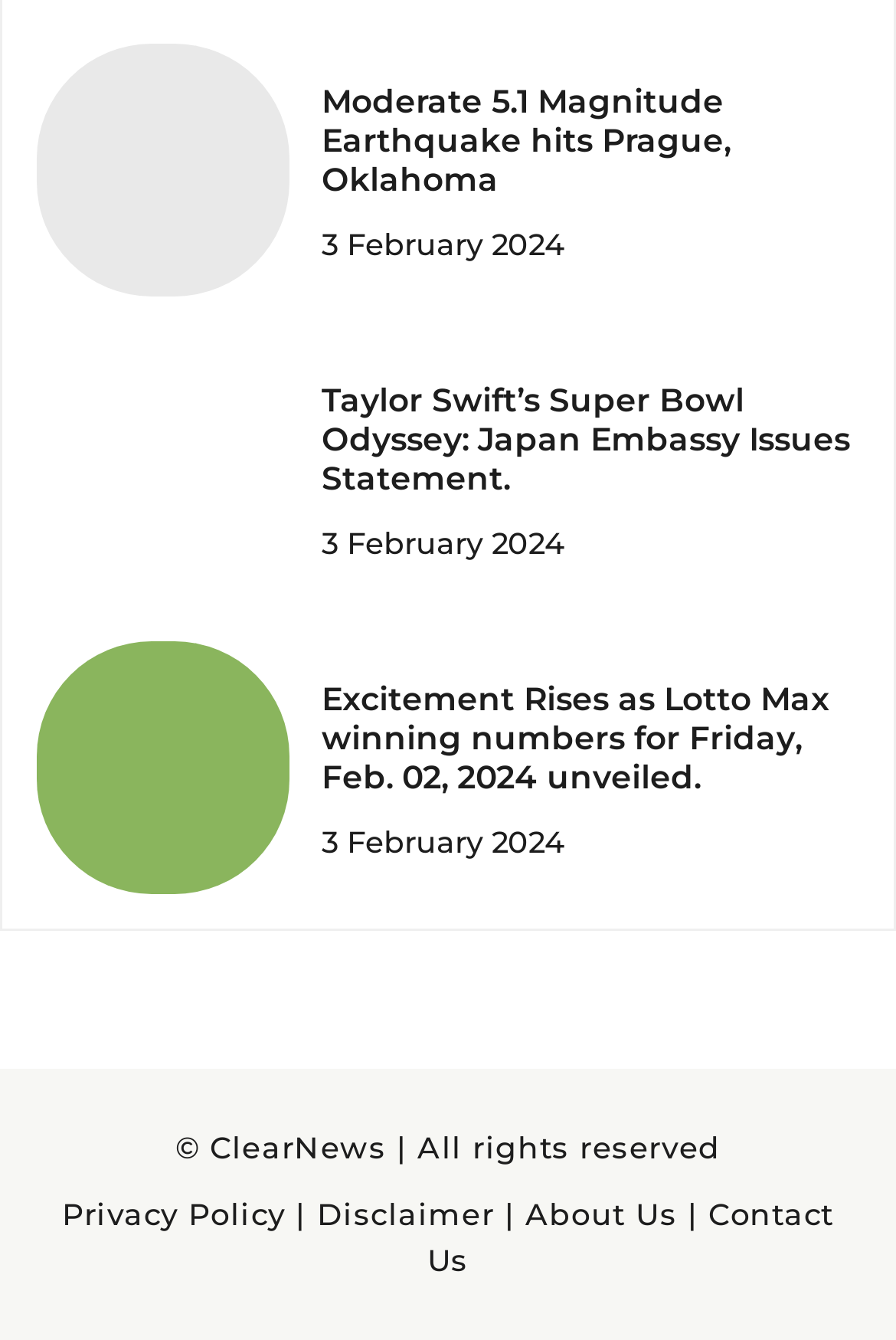What is the date of the earthquake in Prague?
Please interpret the details in the image and answer the question thoroughly.

I found the answer by looking at the time element associated with the heading 'Moderate 5.1 Magnitude Earthquake hits Prague, Oklahoma', which is '3 February 2024'.